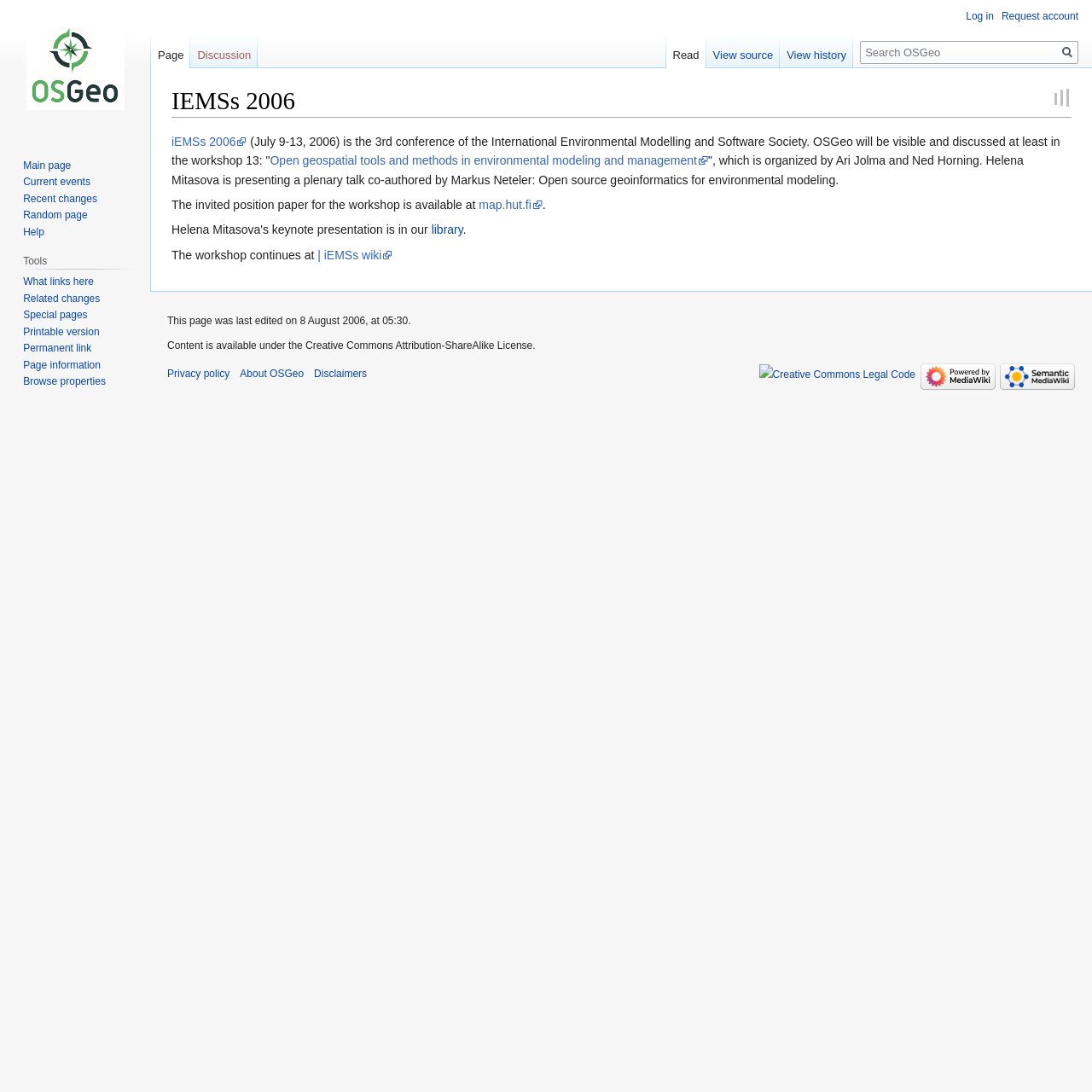Identify the bounding box coordinates for the UI element described as follows: "Disclaimers". Ensure the coordinates are four float numbers between 0 and 1, formatted as [left, top, right, bottom].

[0.288, 0.337, 0.336, 0.348]